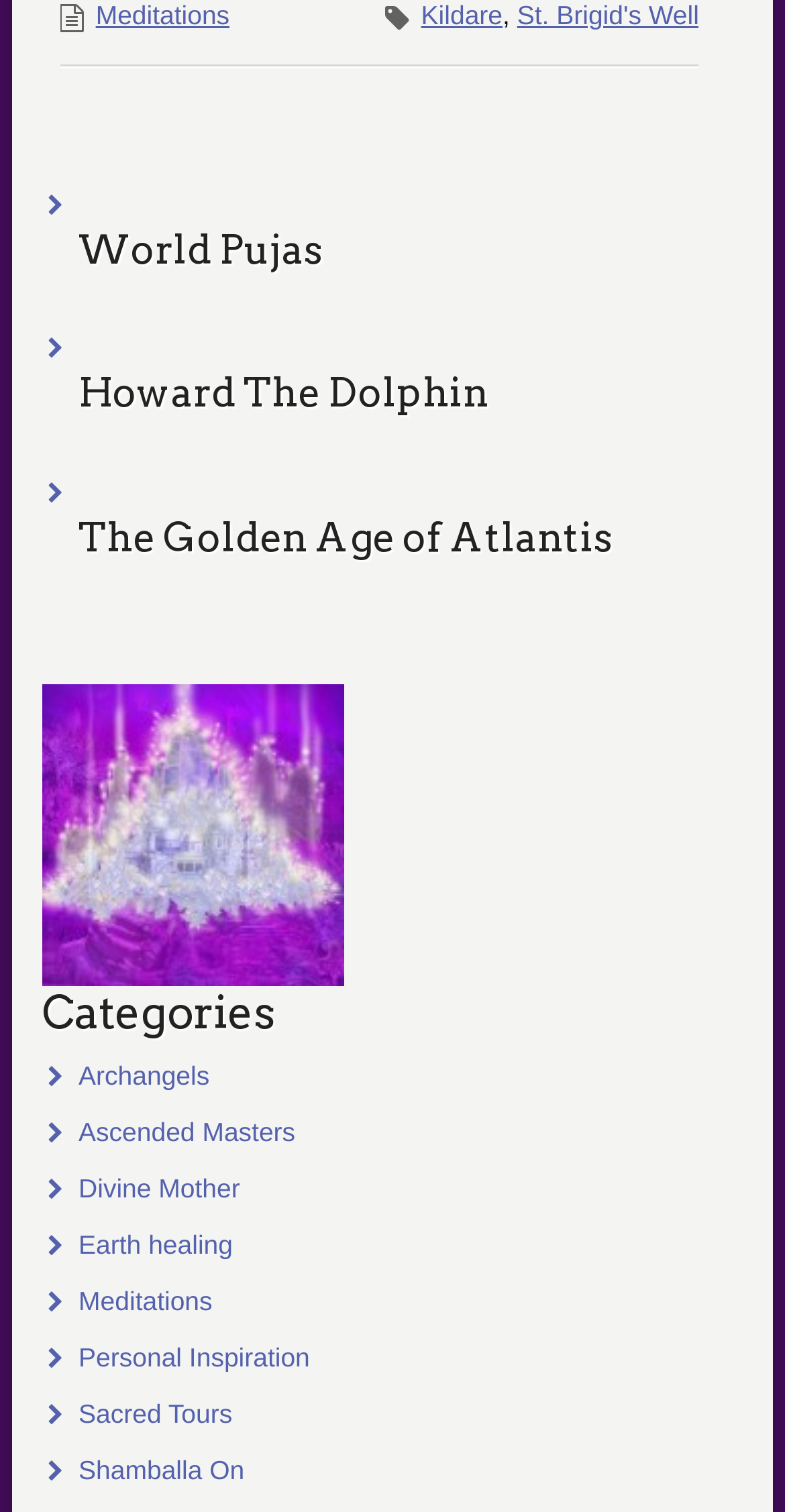Please give the bounding box coordinates of the area that should be clicked to fulfill the following instruction: "explore Archangels". The coordinates should be in the format of four float numbers from 0 to 1, i.e., [left, top, right, bottom].

[0.1, 0.701, 0.267, 0.721]